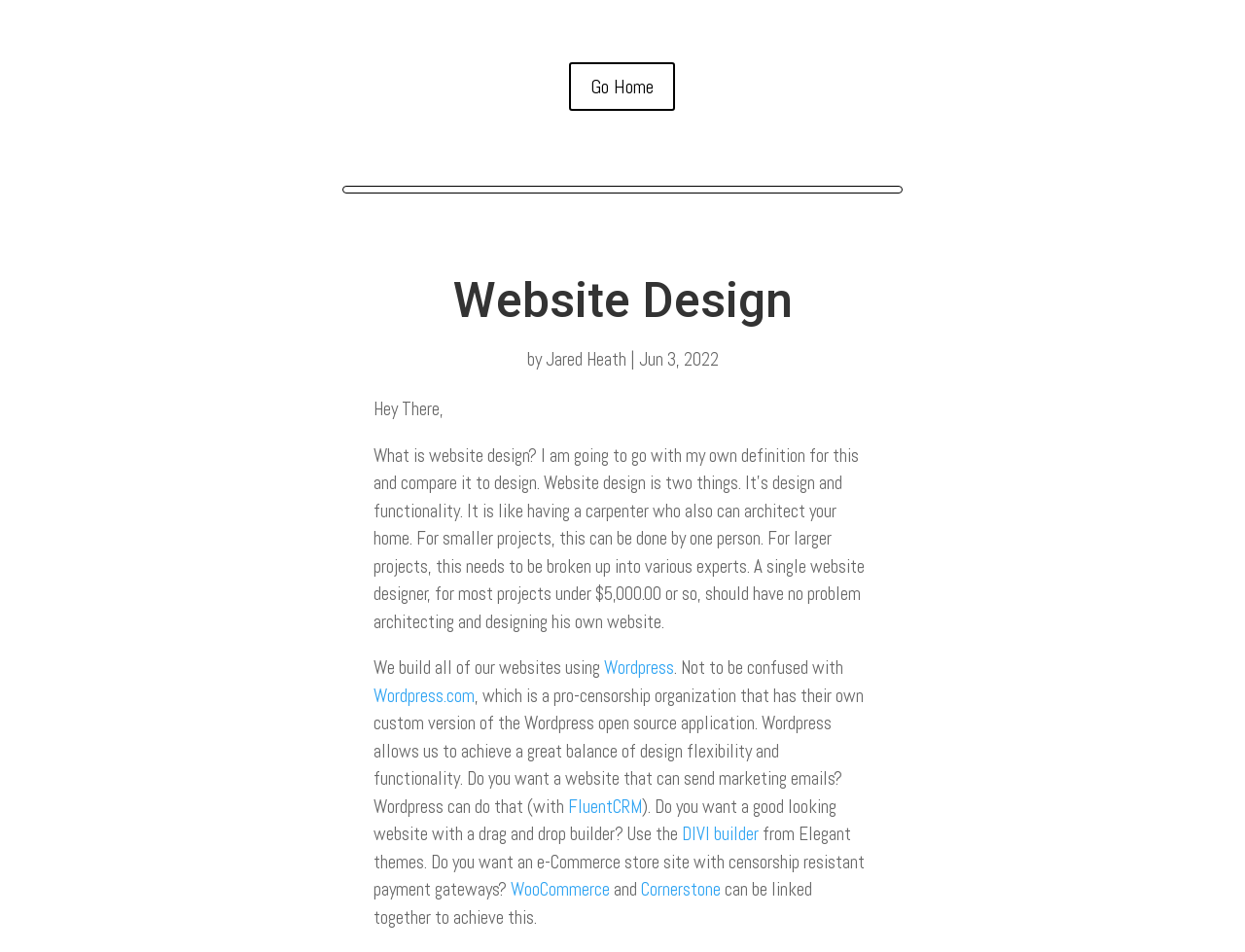What e-Commerce store site is mentioned?
Analyze the image and provide a thorough answer to the question.

The webpage mentions that WooCommerce can be used to create an e-Commerce store site with censorship resistant payment gateways, and it can be linked with Cornerstone to achieve this.